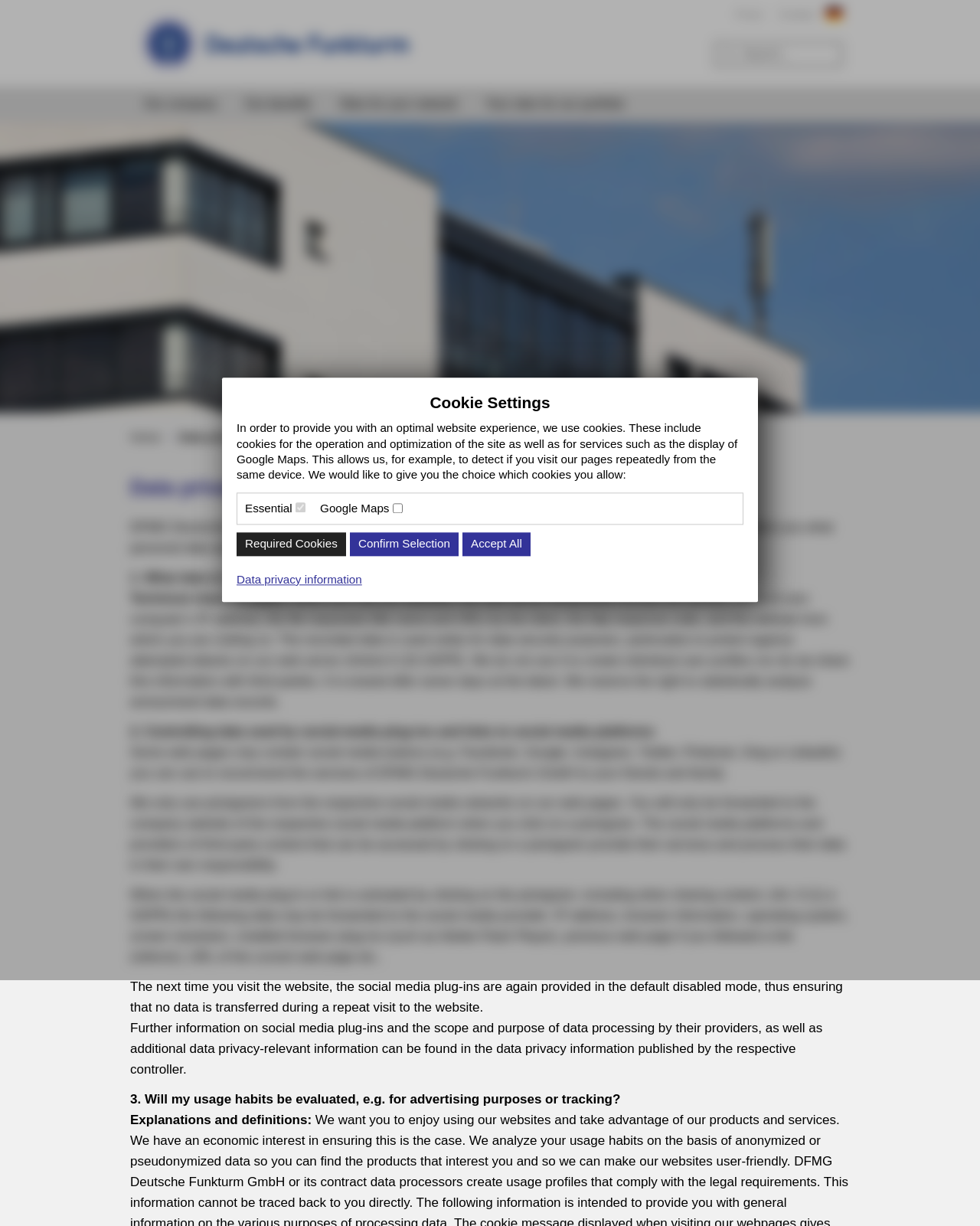Please respond to the question using a single word or phrase:
What is the purpose of recording technical characteristics?

Data security purposes